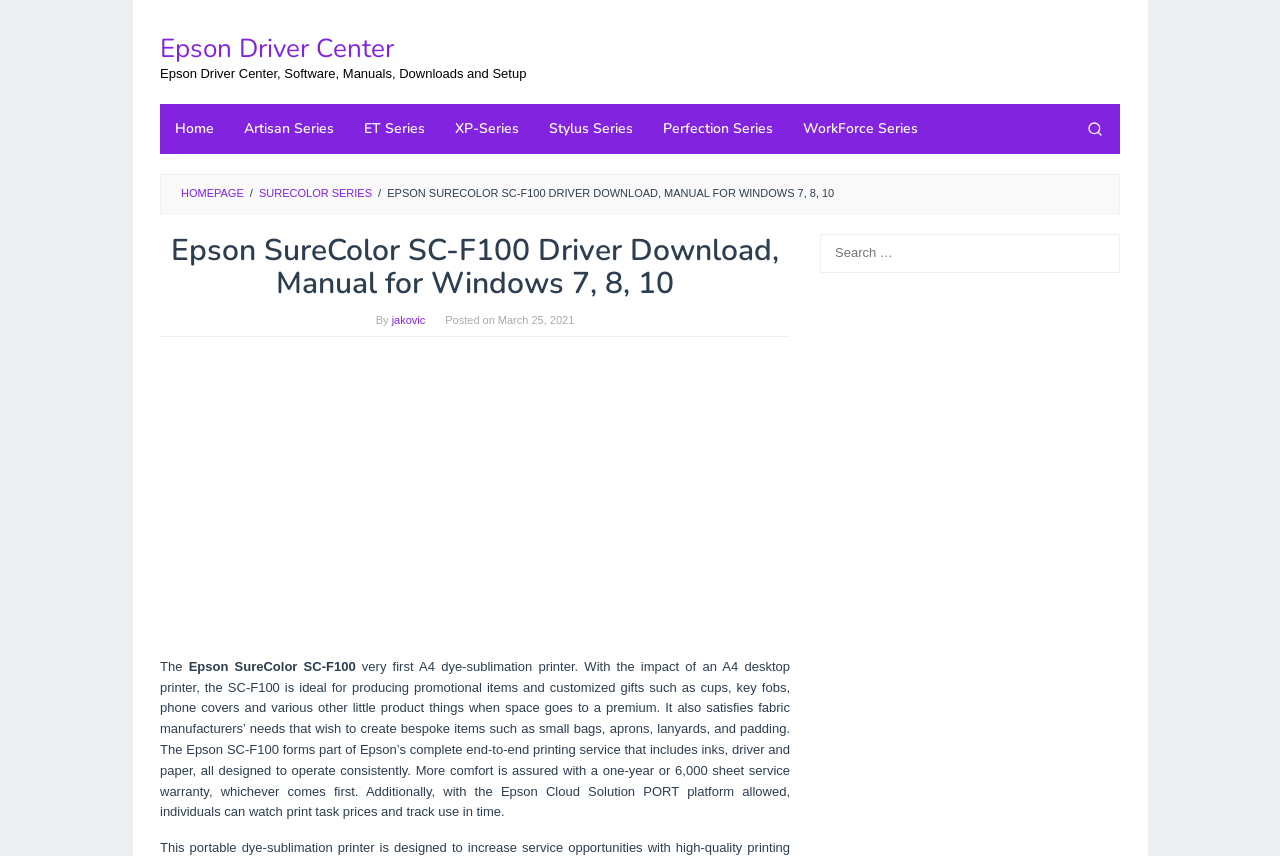Write an exhaustive caption that covers the webpage's main aspects.

The webpage is about the Epson SureColor SC-F100, a dye-sublimation printer. At the top left corner, there is a "Skip to content" link, followed by a series of links to different sections of the Epson Driver Center, including "Home", "Artisan Series", "ET Series", and more. 

Below these links, there is a search bar with a "Search" button on the right side. On the left side of the search bar, there is a "HOMEPAGE" link, followed by a "/" character, and then a "SURECOLOR SERIES" link.

The main content of the webpage is divided into several sections. The first section has a heading that reads "Epson SureColor SC-F100 Driver Download, Manual for Windows 7, 8, 10", followed by the author's name "jakovic" and the date "March 25, 2021". 

Below this section, there is an advertisement iframe. 

The next section describes the Epson SureColor SC-F100 printer, stating that it is the very first A4 dye-sublimation printer, ideal for producing promotional items and customized gifts. The text also mentions the printer's features, such as its compact size, fabric manufacturers' needs, and a one-year or 6,000 sheet service warranty.